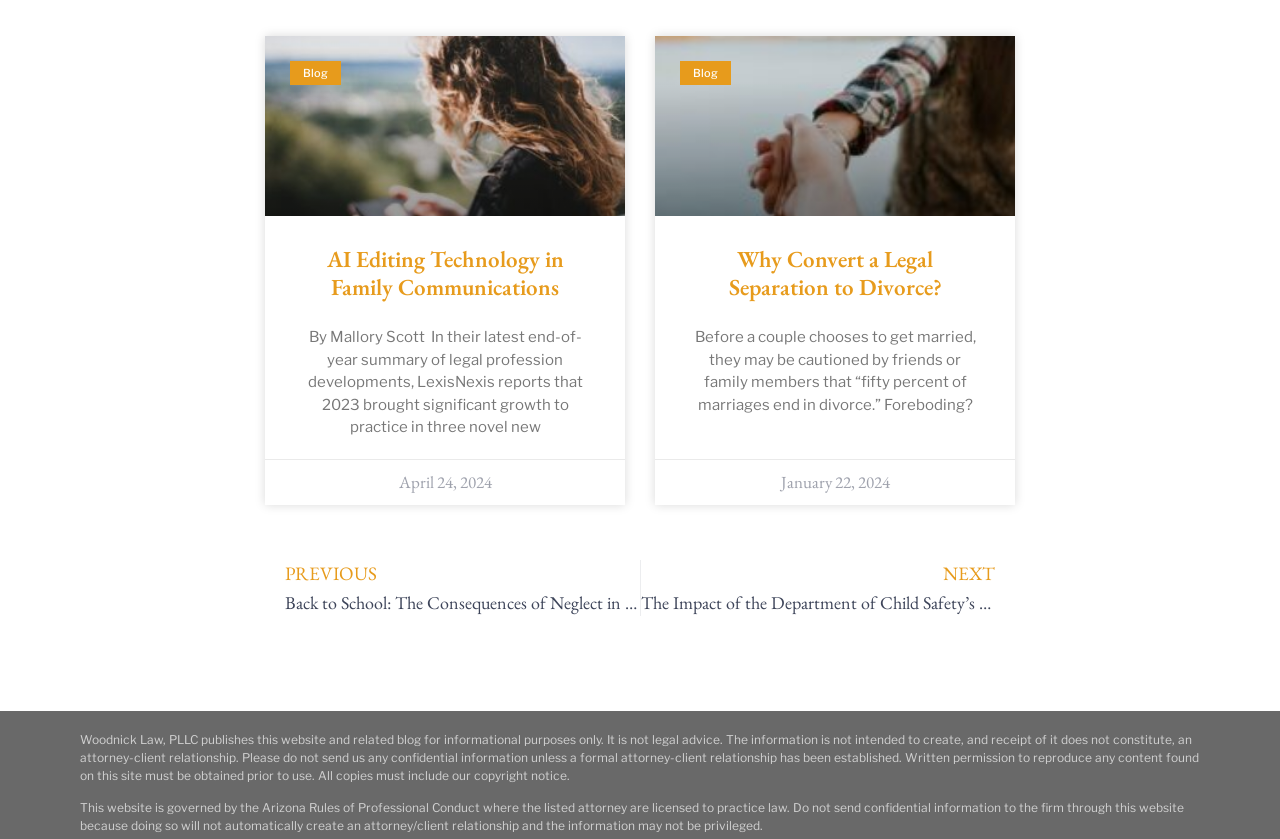Can I send confidential information to the firm through this website?
Based on the image, please offer an in-depth response to the question.

I read the disclaimer text at the bottom of the page, which states that sending confidential information to the firm through this website will not automatically create an attorney-client relationship and the information may not be privileged.